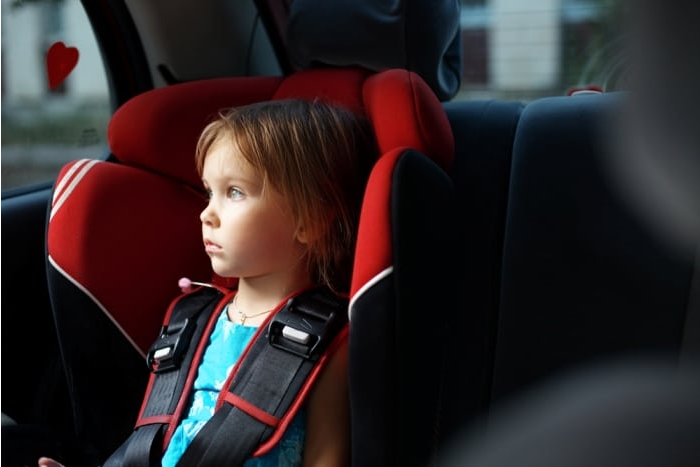Provide a comprehensive description of the image.

In this image, a young child is securely seated in a red car seat that is designed to comply with safety regulations, reflecting the importance of proper child restraint in vehicles. The child, dressed in a blue top, has a thoughtful expression, gazing out while safely harnessed with a safety belt. This scene underscores the context of Georgia's car seat laws, which emphasize the necessity of using appropriate car seats for children under eight years old to enhance their safety while traveling. The vibrant colors of the car seat contrast with the darker upholstery of the car interior, highlighting the child’s secure and comfort-focused environment on the road.